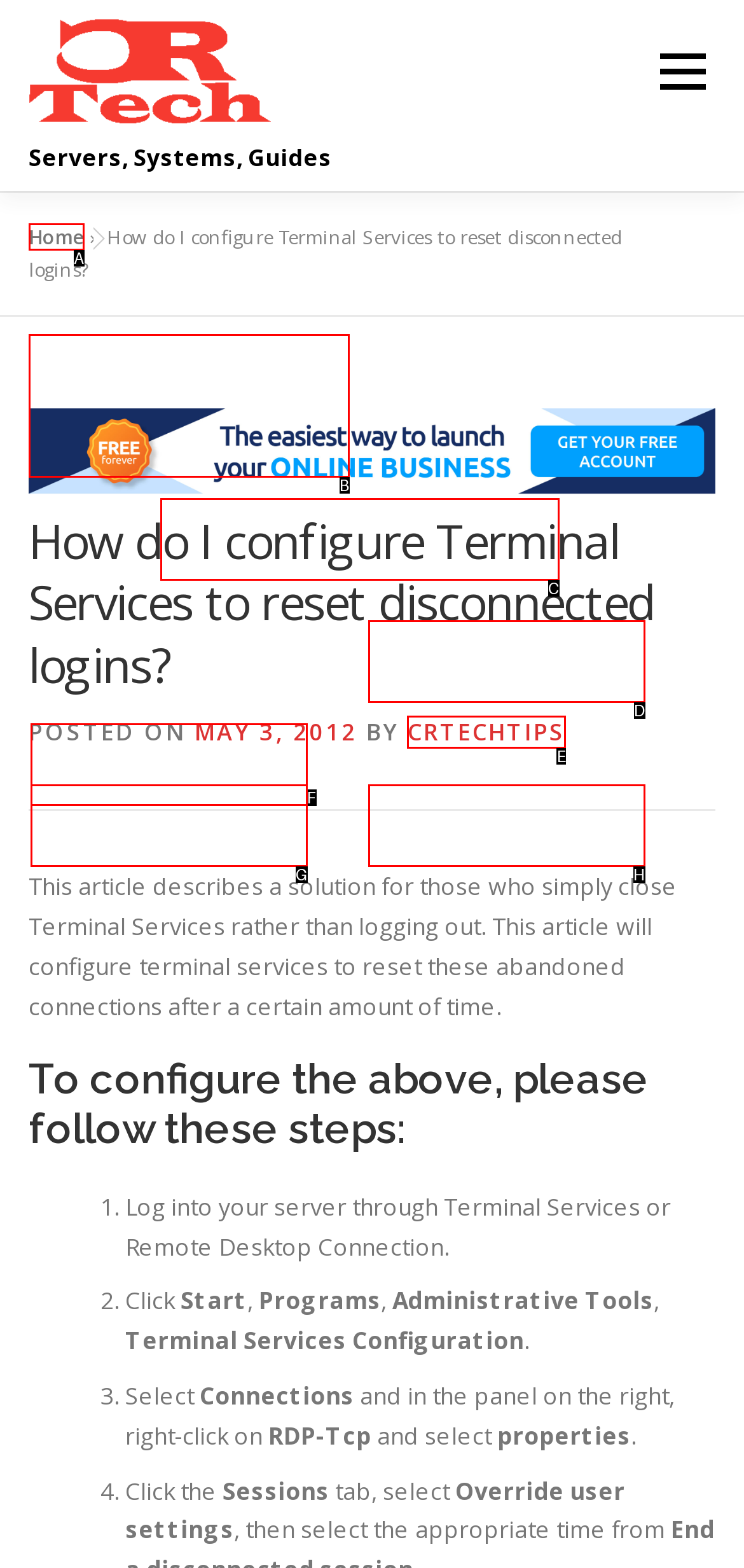Given the description: Exchange Server, select the HTML element that best matches it. Reply with the letter of your chosen option.

C